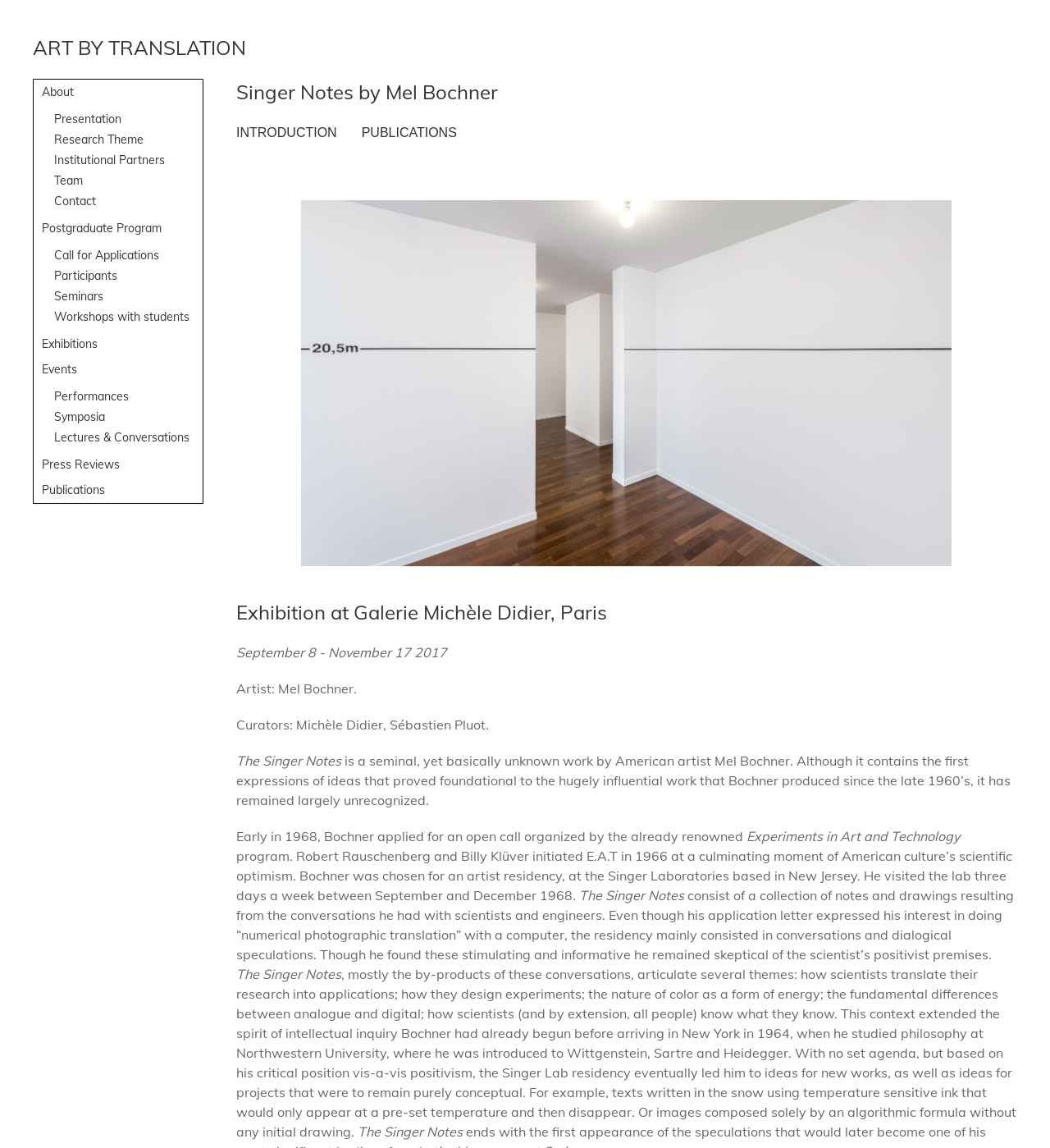Locate the bounding box of the UI element described by: "ART BY TRANSLATION" in the given webpage screenshot.

[0.031, 0.031, 0.234, 0.052]